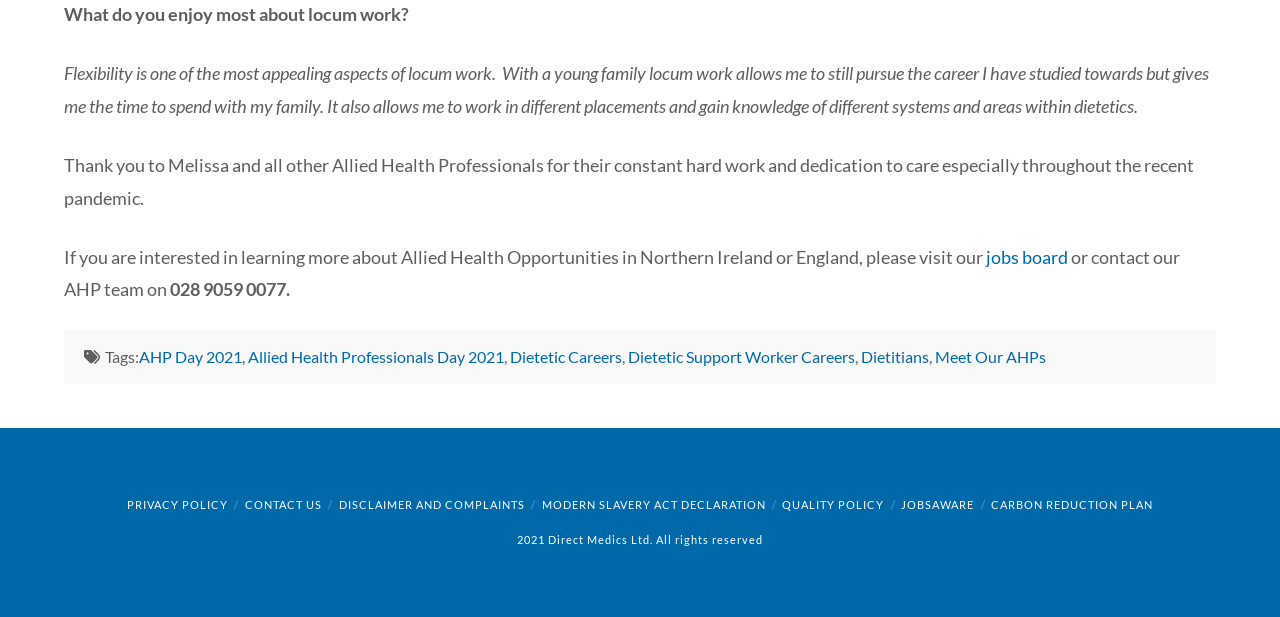Identify the bounding box coordinates for the UI element described by the following text: "CENTER FOR MIDDLE EAST STUDIES". Provide the coordinates as four float numbers between 0 and 1, in the format [left, top, right, bottom].

None